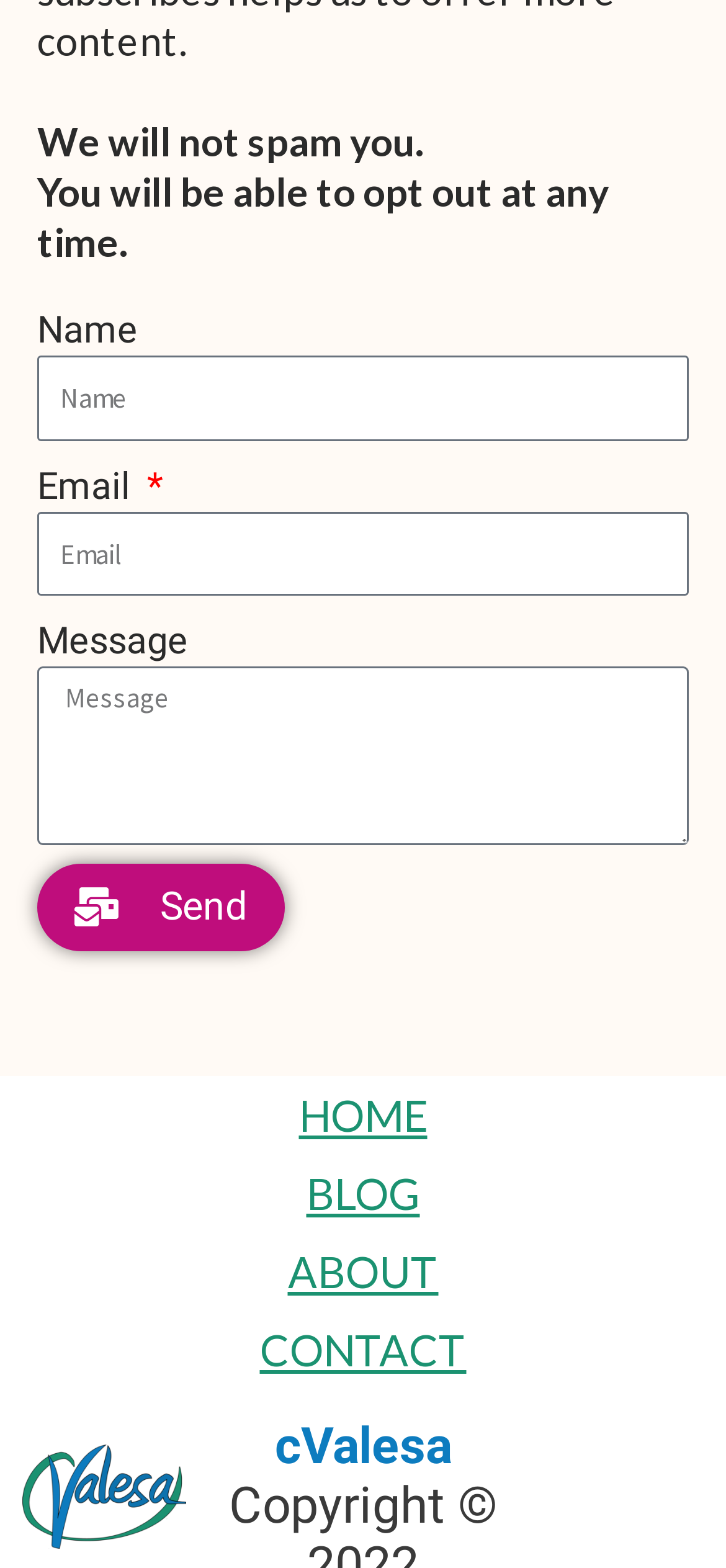Determine the coordinates of the bounding box for the clickable area needed to execute this instruction: "Enter your name".

[0.051, 0.227, 0.949, 0.281]